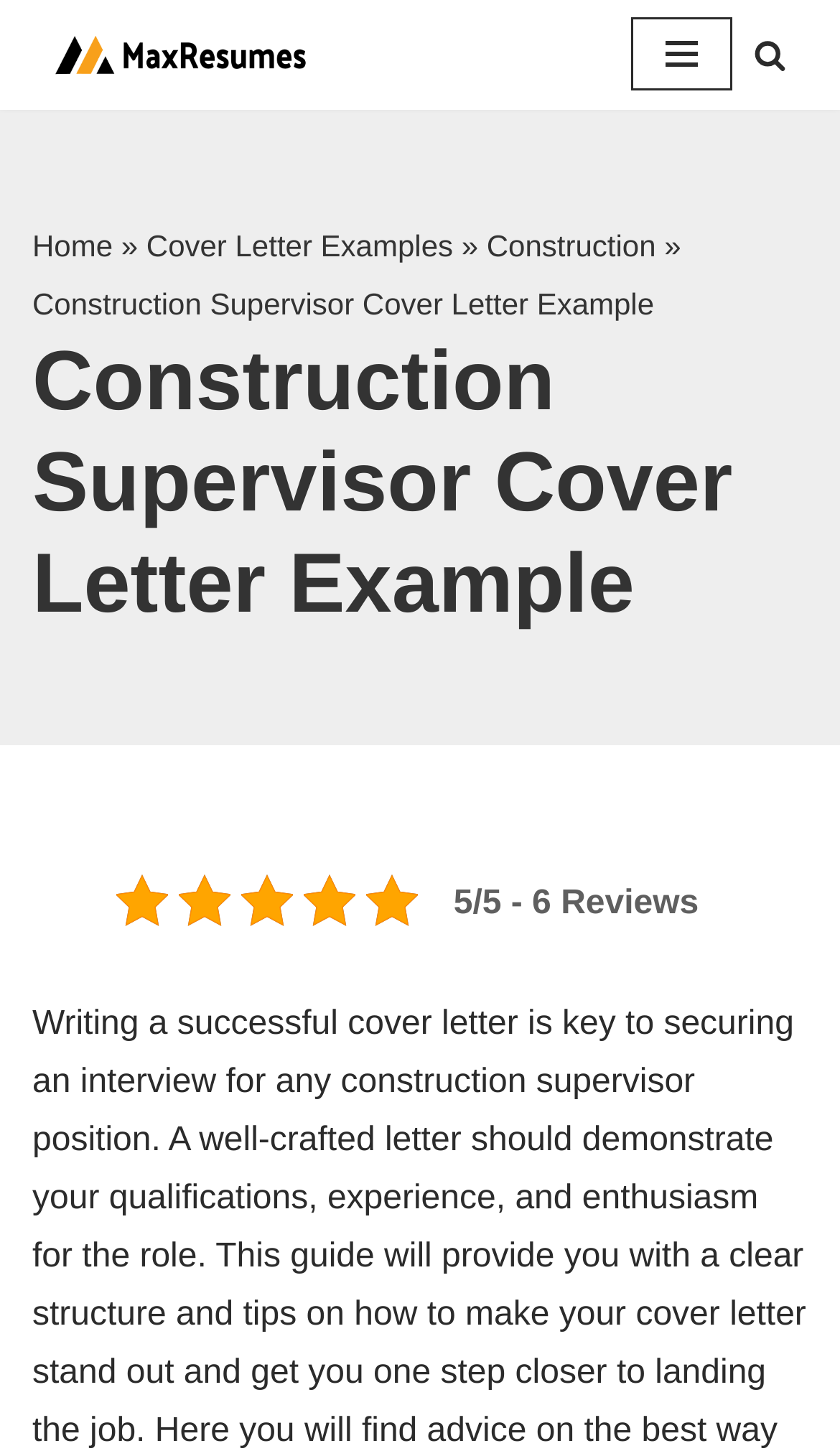Can you find the bounding box coordinates for the element to click on to achieve the instruction: "view Construction Supervisor Cover Letter Example"?

[0.038, 0.197, 0.779, 0.22]